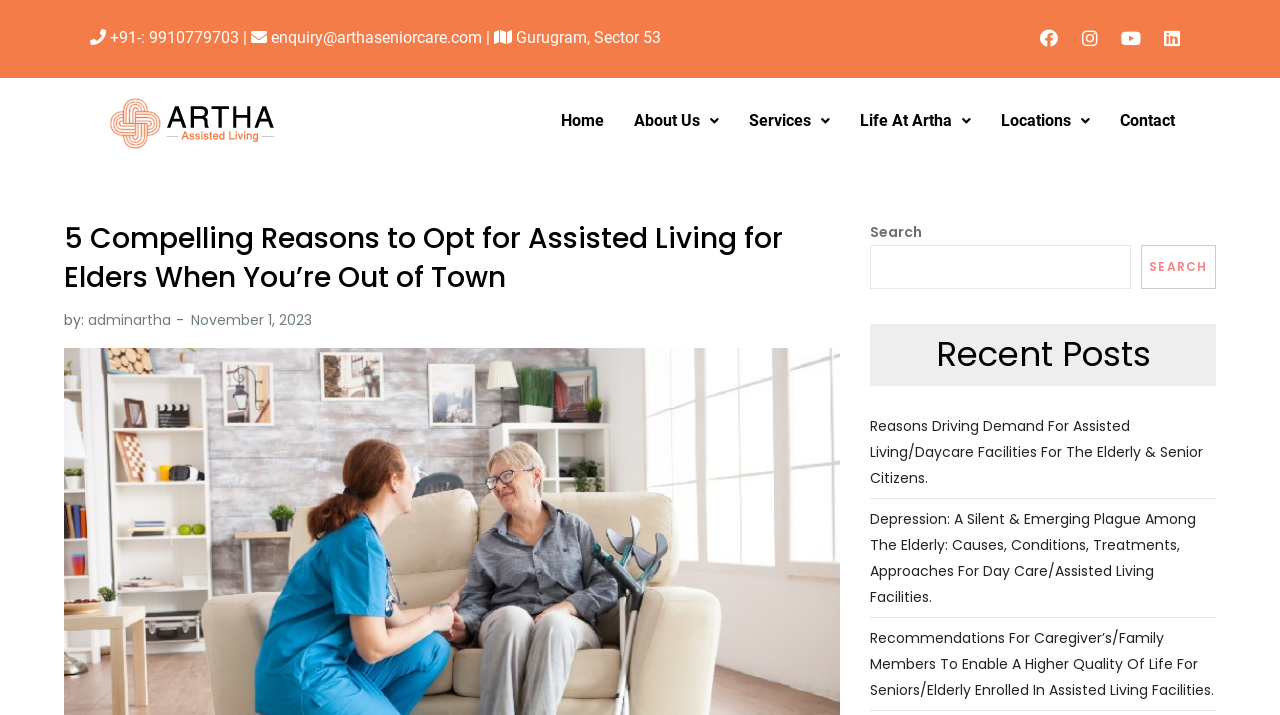How many social media links are there?
Provide a comprehensive and detailed answer to the question.

I counted the number of social media links by looking at the top right section of the webpage, where I saw four link elements with icons for Facebook, Instagram, Youtube, and Linkedin.